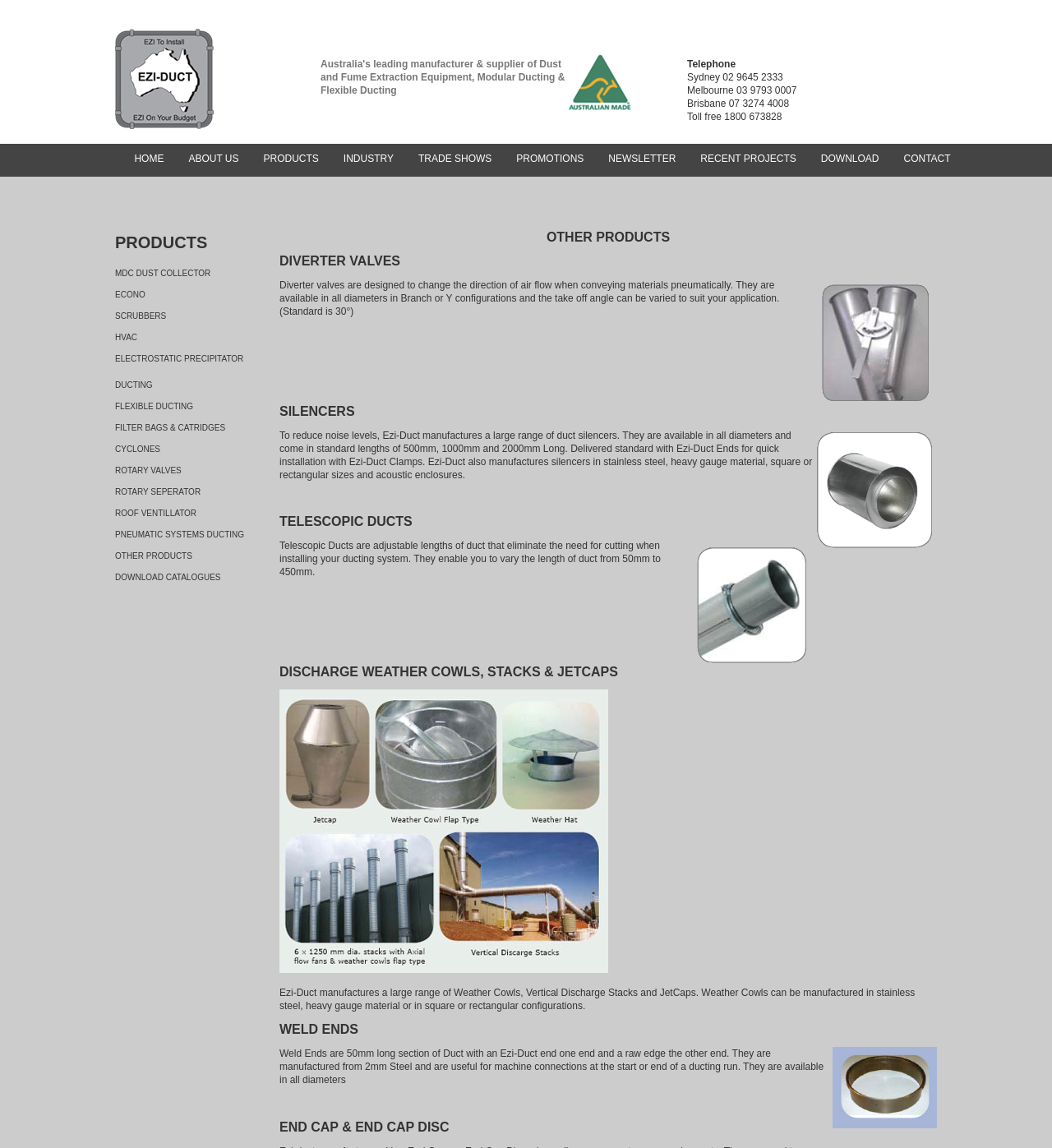Specify the bounding box coordinates for the region that must be clicked to perform the given instruction: "Click the TELESCOPIC DUCTS image".

[0.656, 0.47, 0.773, 0.581]